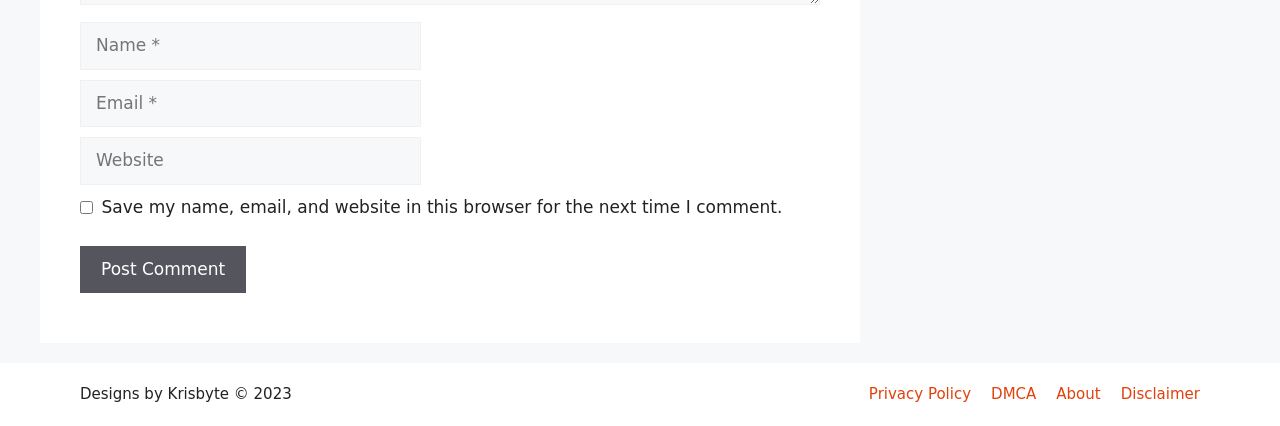Please provide a brief answer to the following inquiry using a single word or phrase:
What type of links are provided in the footer?

Policy links